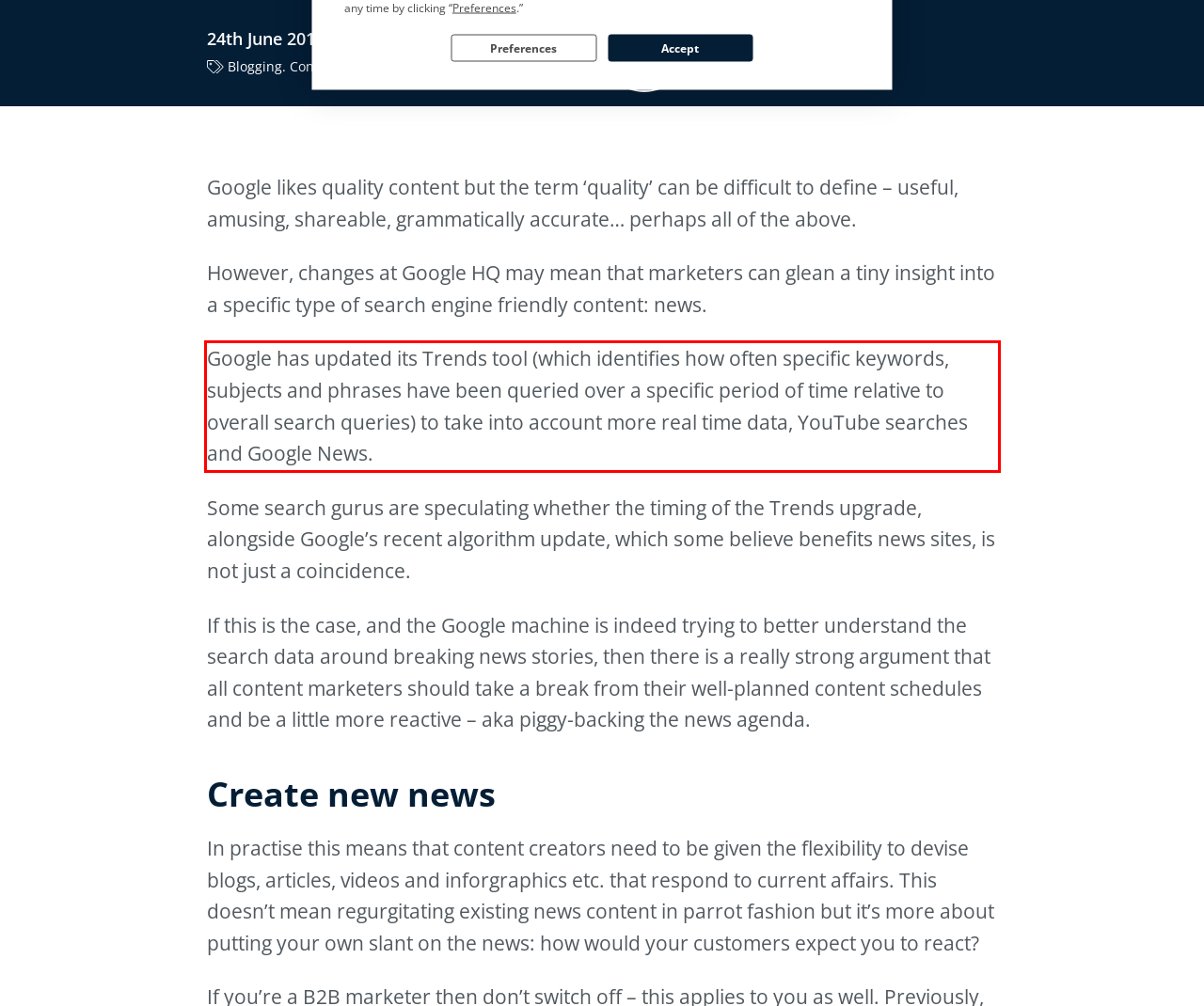Observe the screenshot of the webpage that includes a red rectangle bounding box. Conduct OCR on the content inside this red bounding box and generate the text.

Google has updated its Trends tool (which identifies how often specific keywords, subjects and phrases have been queried over a specific period of time relative to overall search queries) to take into account more real time data, YouTube searches and Google News.